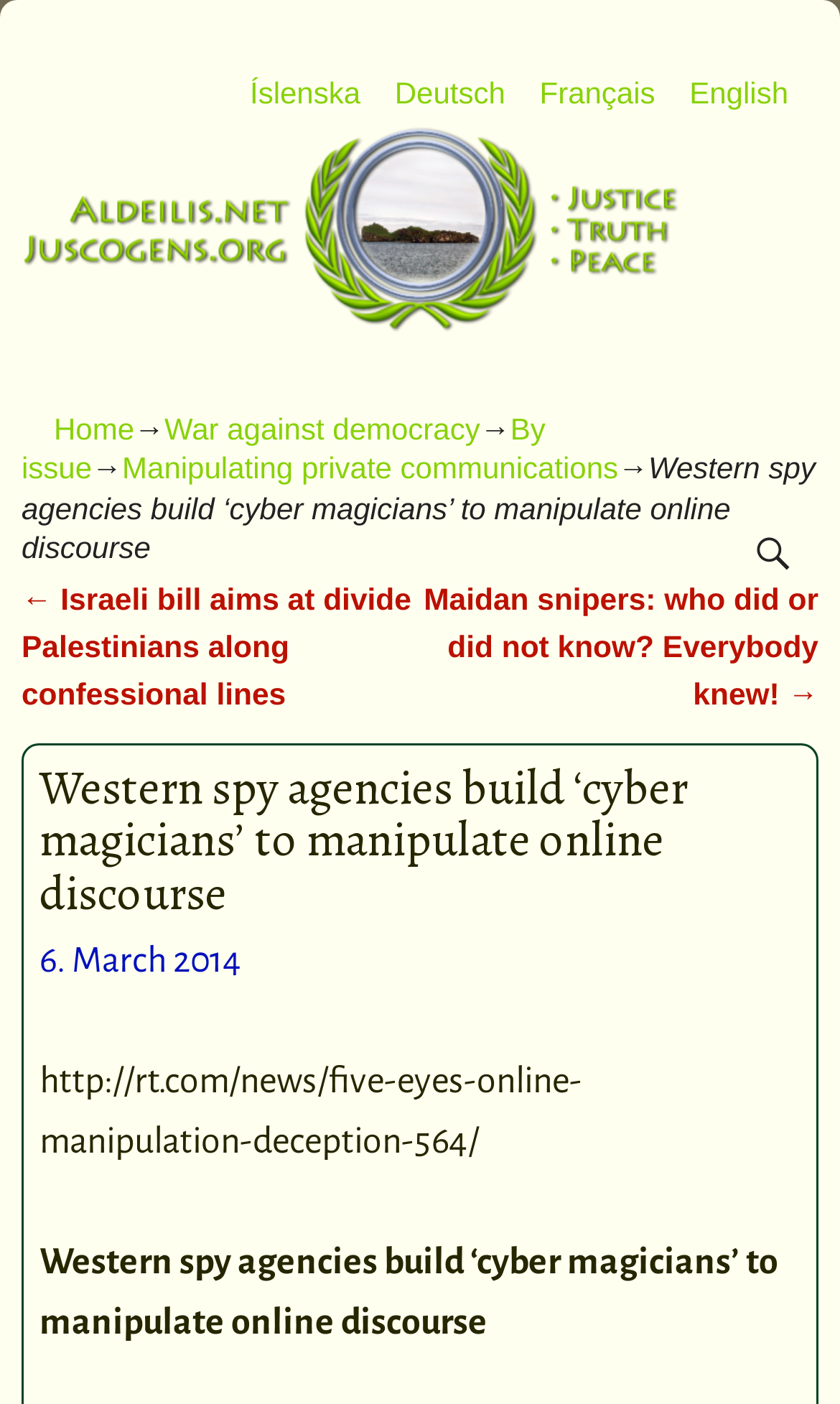Please identify the bounding box coordinates of the area that needs to be clicked to fulfill the following instruction: "Switch to English language."

[0.821, 0.054, 0.938, 0.078]